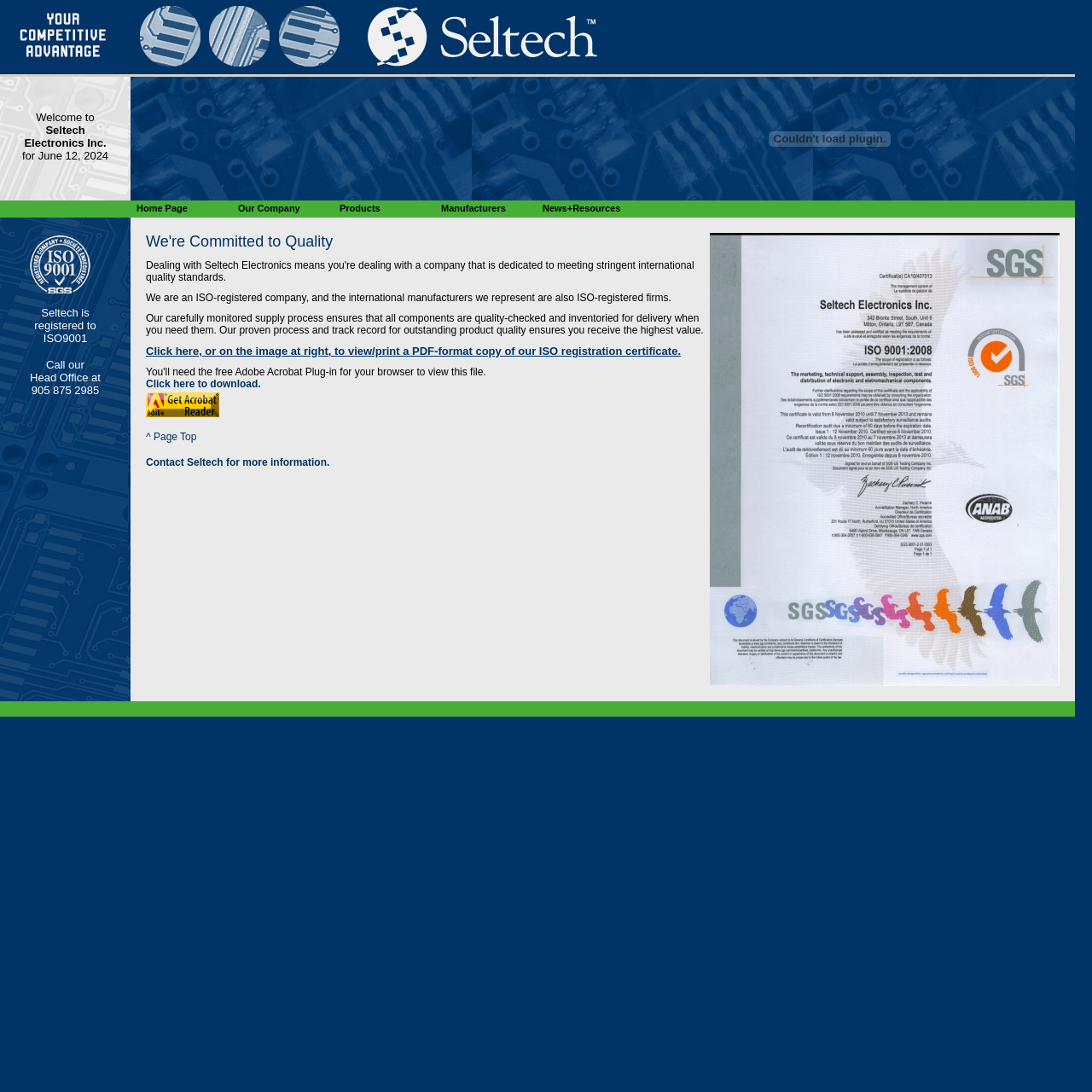Please determine the bounding box coordinates of the element to click on in order to accomplish the following task: "Contact Seltech for more information". Ensure the coordinates are four float numbers ranging from 0 to 1, i.e., [left, top, right, bottom].

[0.134, 0.418, 0.302, 0.429]